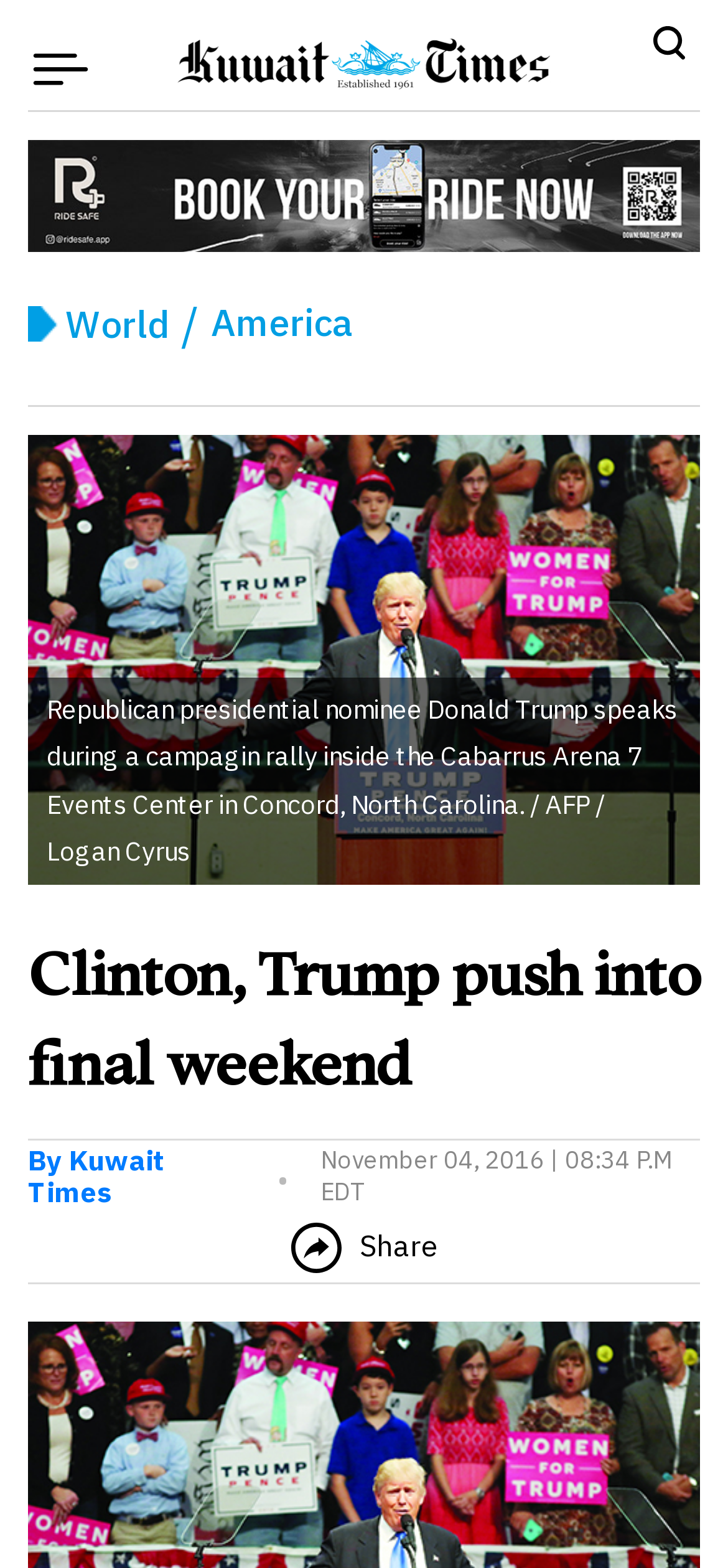Use a single word or phrase to respond to the question:
What is the category of the news article?

World